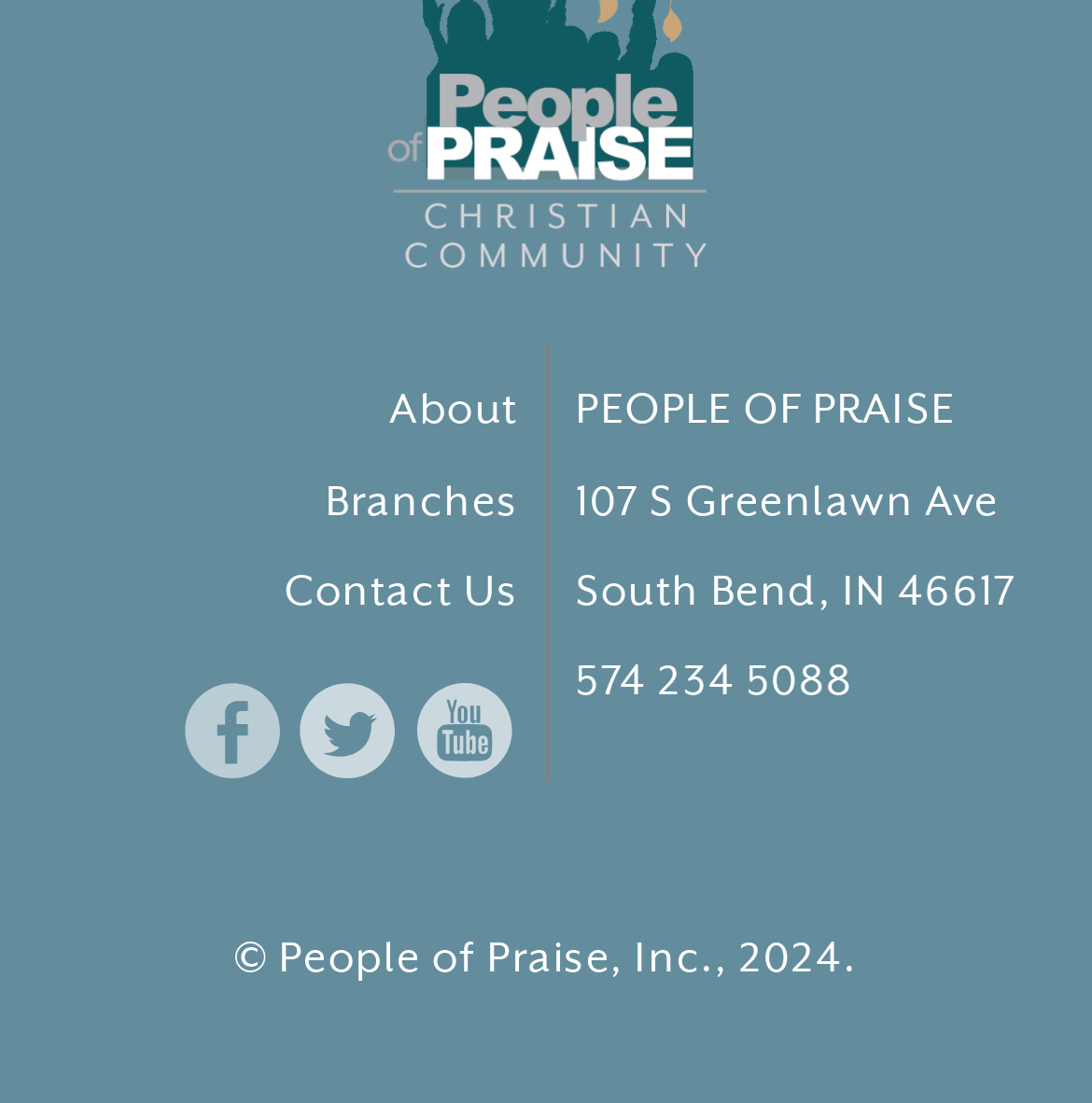What is the address of the organization?
Using the screenshot, give a one-word or short phrase answer.

107 S Greenlawn Ave, South Bend, IN 46617